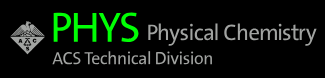What organization does the graphical element symbolize?
Please give a detailed and elaborate explanation in response to the question.

The graphical element accompanying the text in the logo symbolizes the American Chemical Society (ACS) organization, which is the parent organization of the PHYS Division.